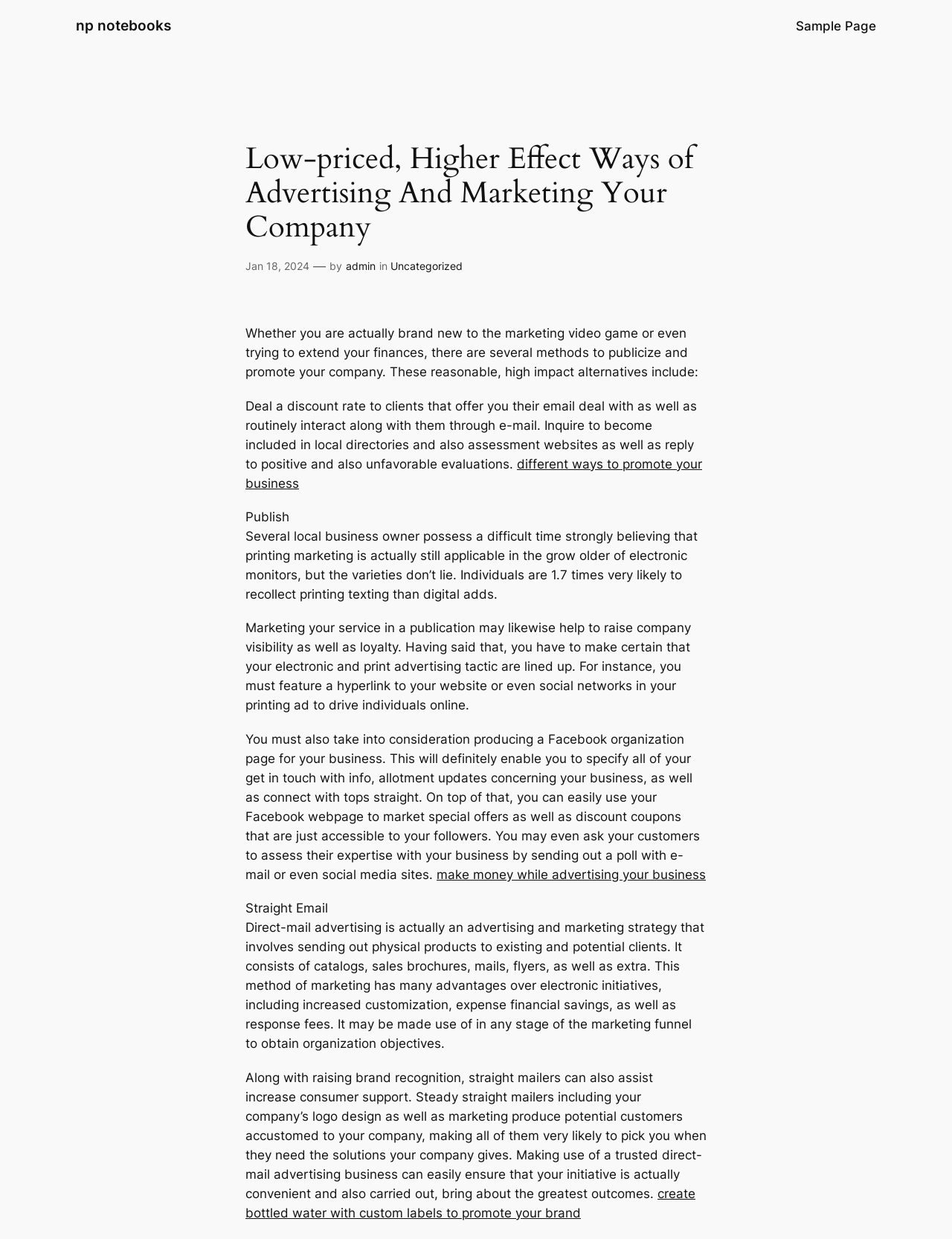Can you specify the bounding box coordinates of the area that needs to be clicked to fulfill the following instruction: "Learn how to 'make money while advertising your business'"?

[0.459, 0.7, 0.741, 0.712]